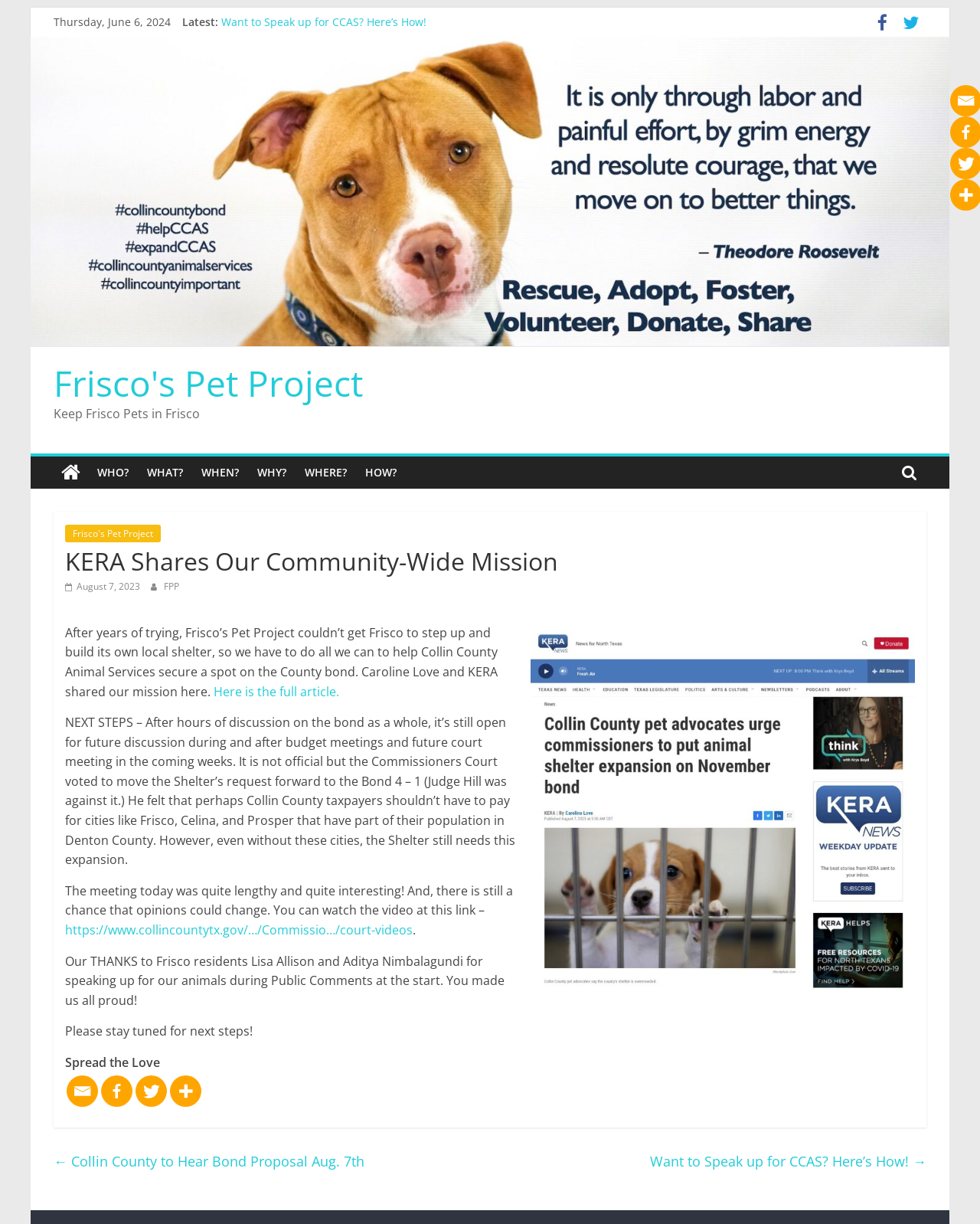Find the bounding box coordinates for the element that must be clicked to complete the instruction: "Email to spread the love". The coordinates should be four float numbers between 0 and 1, indicated as [left, top, right, bottom].

[0.068, 0.878, 0.1, 0.904]